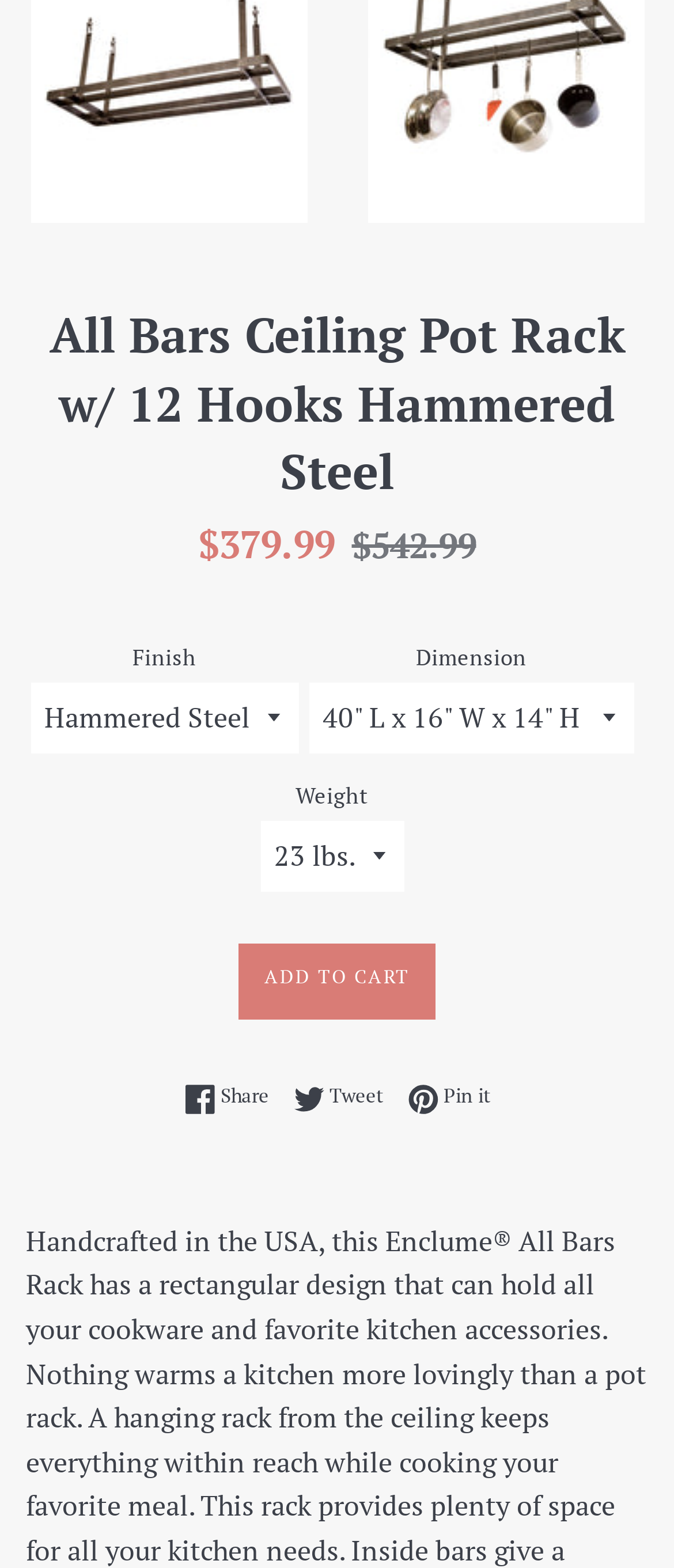Give a succinct answer to this question in a single word or phrase: 
What is the current sale price?

$379.99